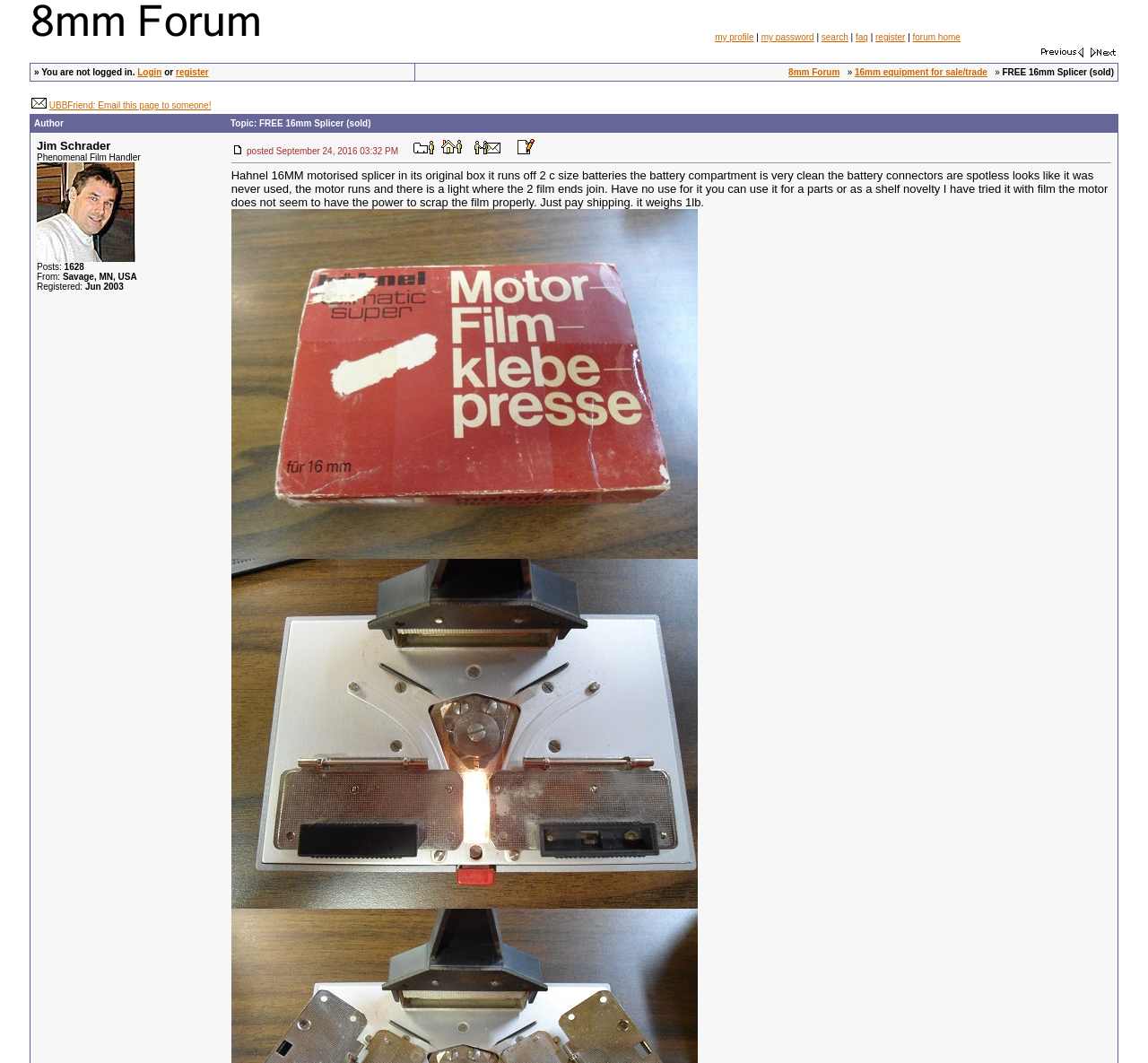Please give a succinct answer using a single word or phrase:
How many images are in this post?

5